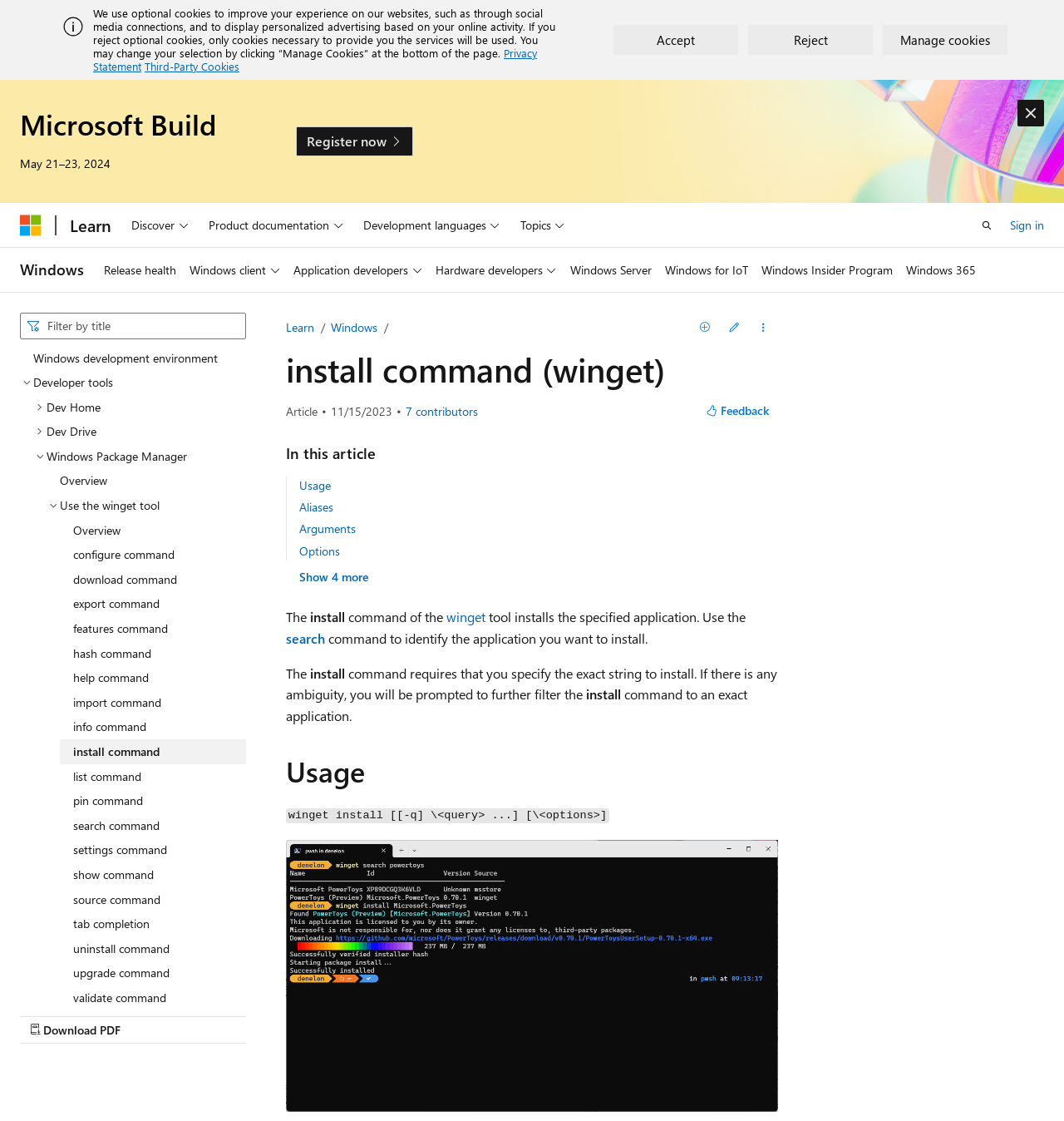What is the name of the event mentioned on the webpage? Look at the image and give a one-word or short phrase answer.

Microsoft Build